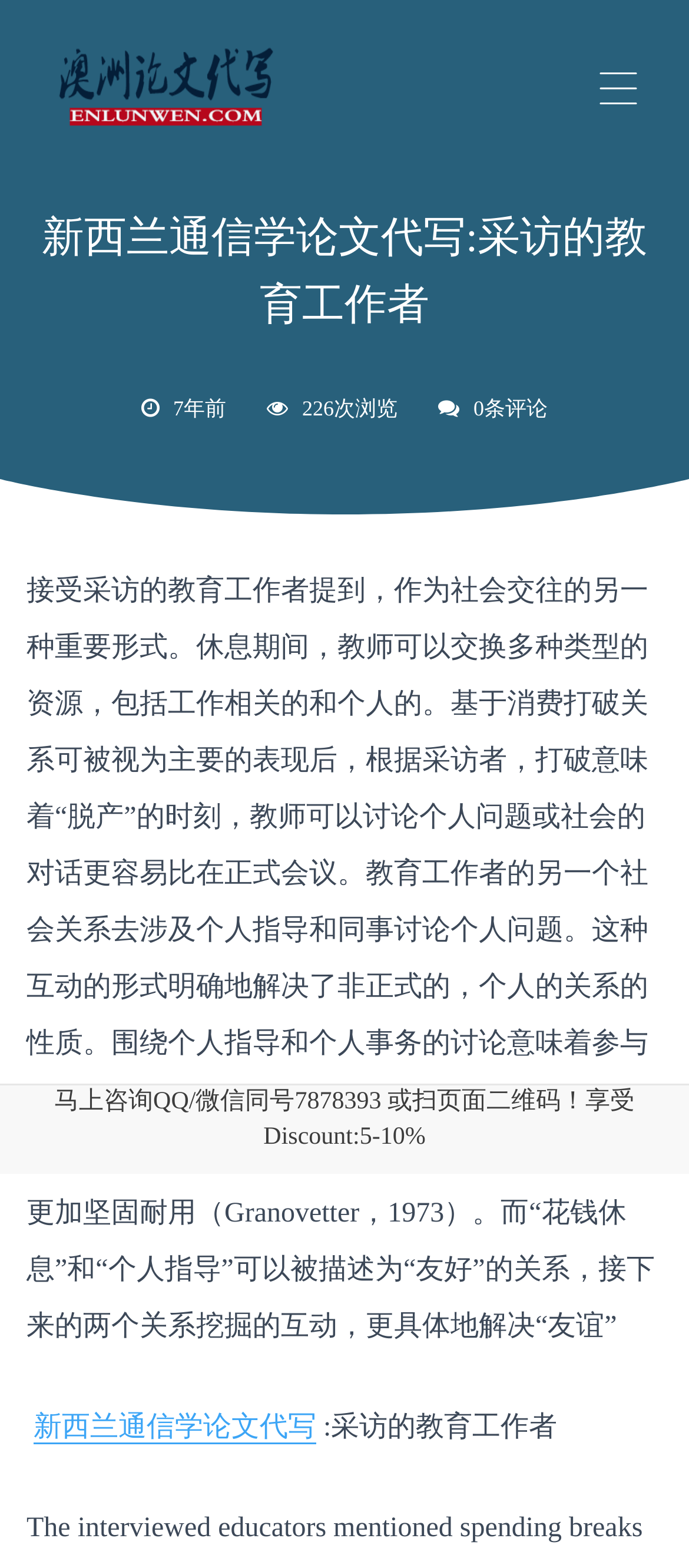What is the discount offered for consulting?
We need a detailed and exhaustive answer to the question. Please elaborate.

The static text element at the bottom of the webpage mentions that consulting through QQ/WeChat with the number 7878393 or scanning the QR code will provide a discount of 5-10%.